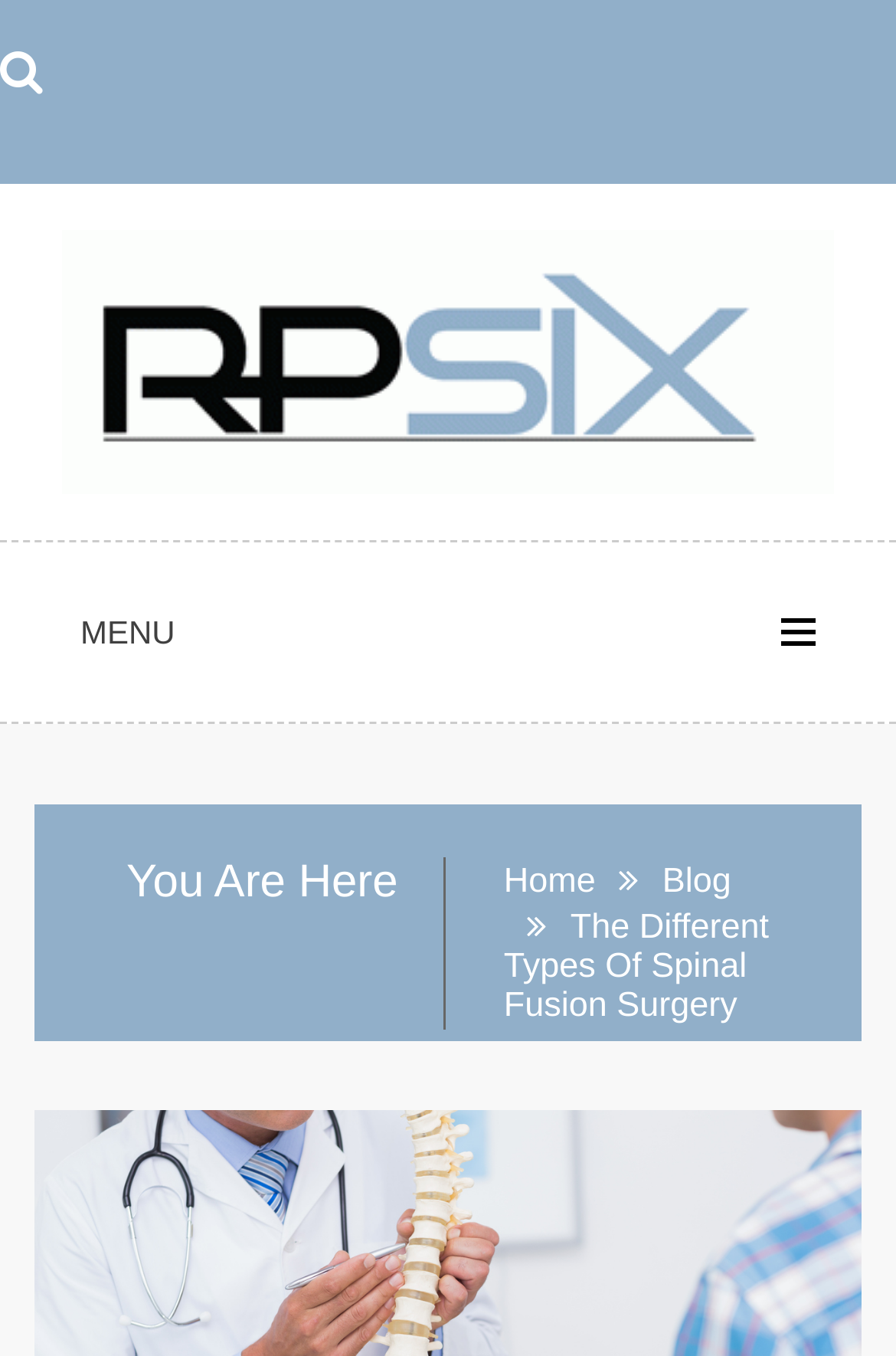Explain the webpage's design and content in an elaborate manner.

The webpage is about spinal fusion surgery, specifically discussing its different types. At the top left, there is a link. To the right of this link, a "MENU" button is situated. Below the link, a heading "You Are Here" is displayed, followed by a navigation section labeled "Breadcrumbs". Within this section, there are three links: "Home" on the left, "Blog" in the middle, and the title of the webpage "The Different Types Of Spinal Fusion Surgery" on the right.